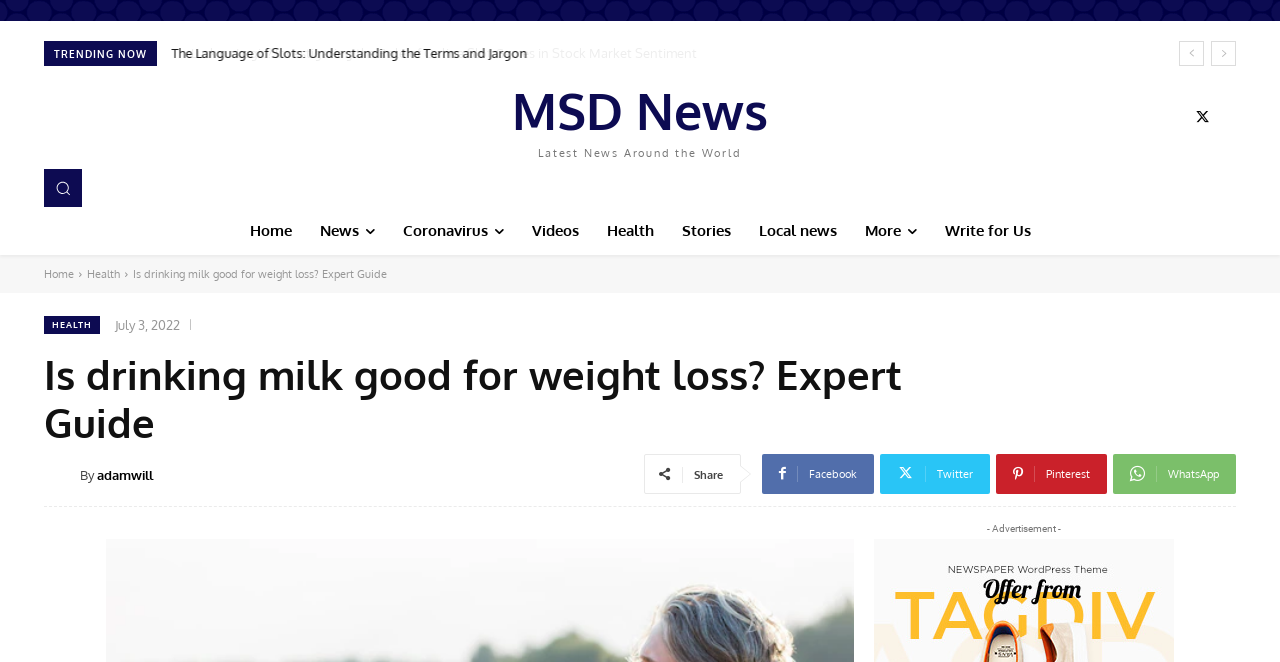Please give a one-word or short phrase response to the following question: 
What are the social media platforms available for sharing?

Facebook, Twitter, Pinterest, WhatsApp